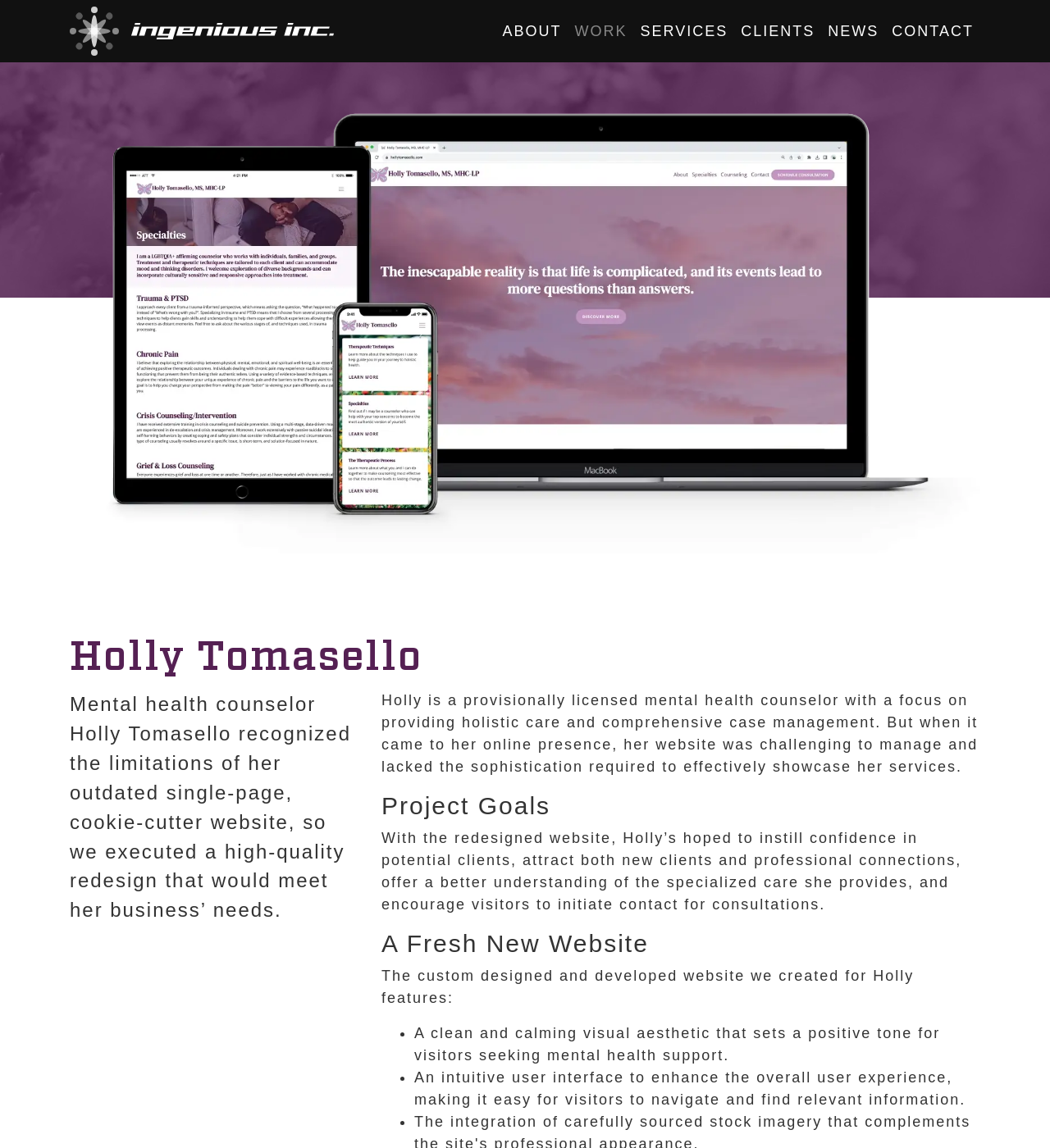What is the profession of Holly Tomasello?
Could you give a comprehensive explanation in response to this question?

Based on the webpage content, specifically the heading 'Holly Tomasello' and the StaticText 'Mental health counselor Holly Tomasello recognized the limitations of her outdated single-page, cookie-cutter website, so we executed a high-quality redesign that would meet her business’ needs.', it is clear that Holly Tomasello is a mental health counselor.